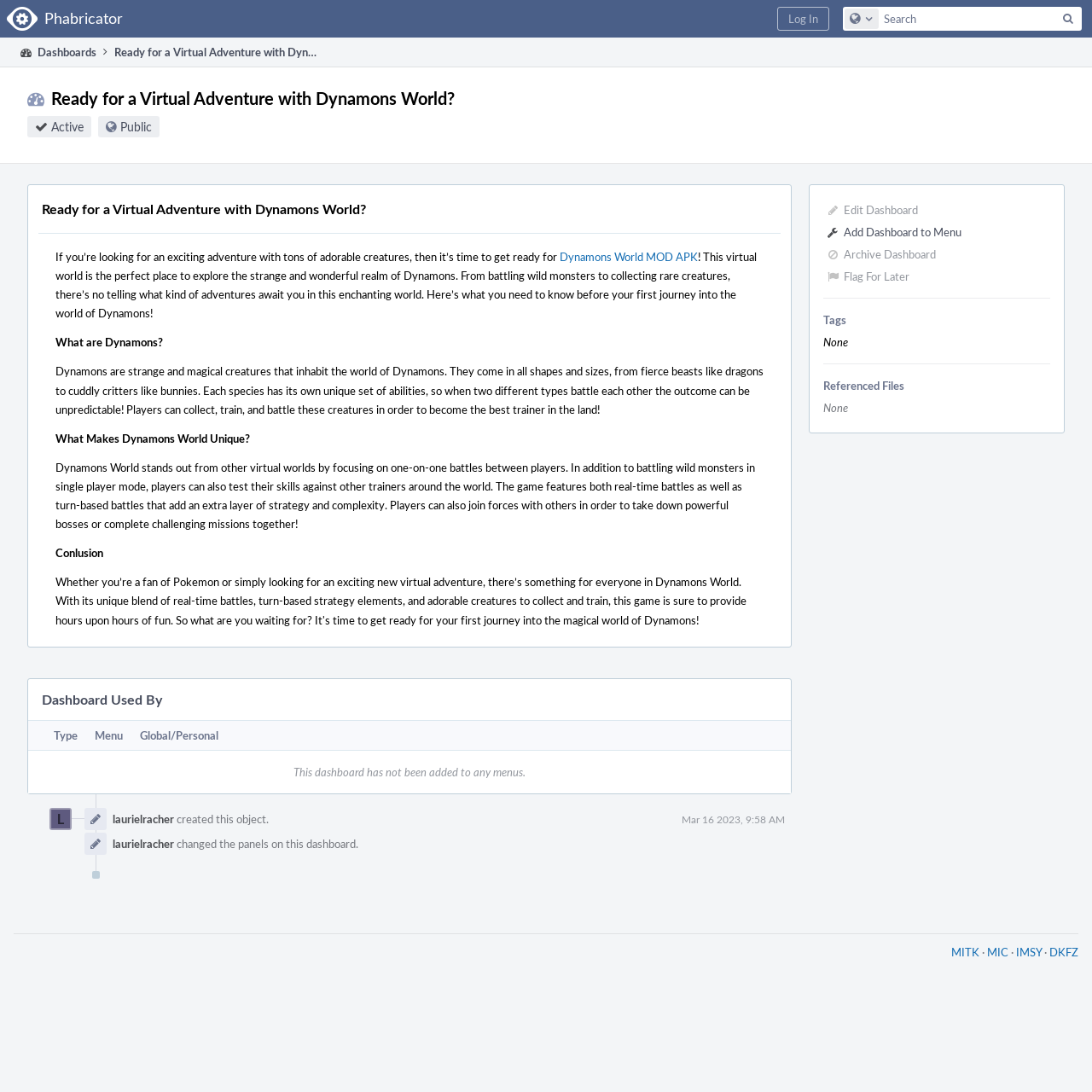Answer the question in one word or a short phrase:
Who created this dashboard?

laurielracher